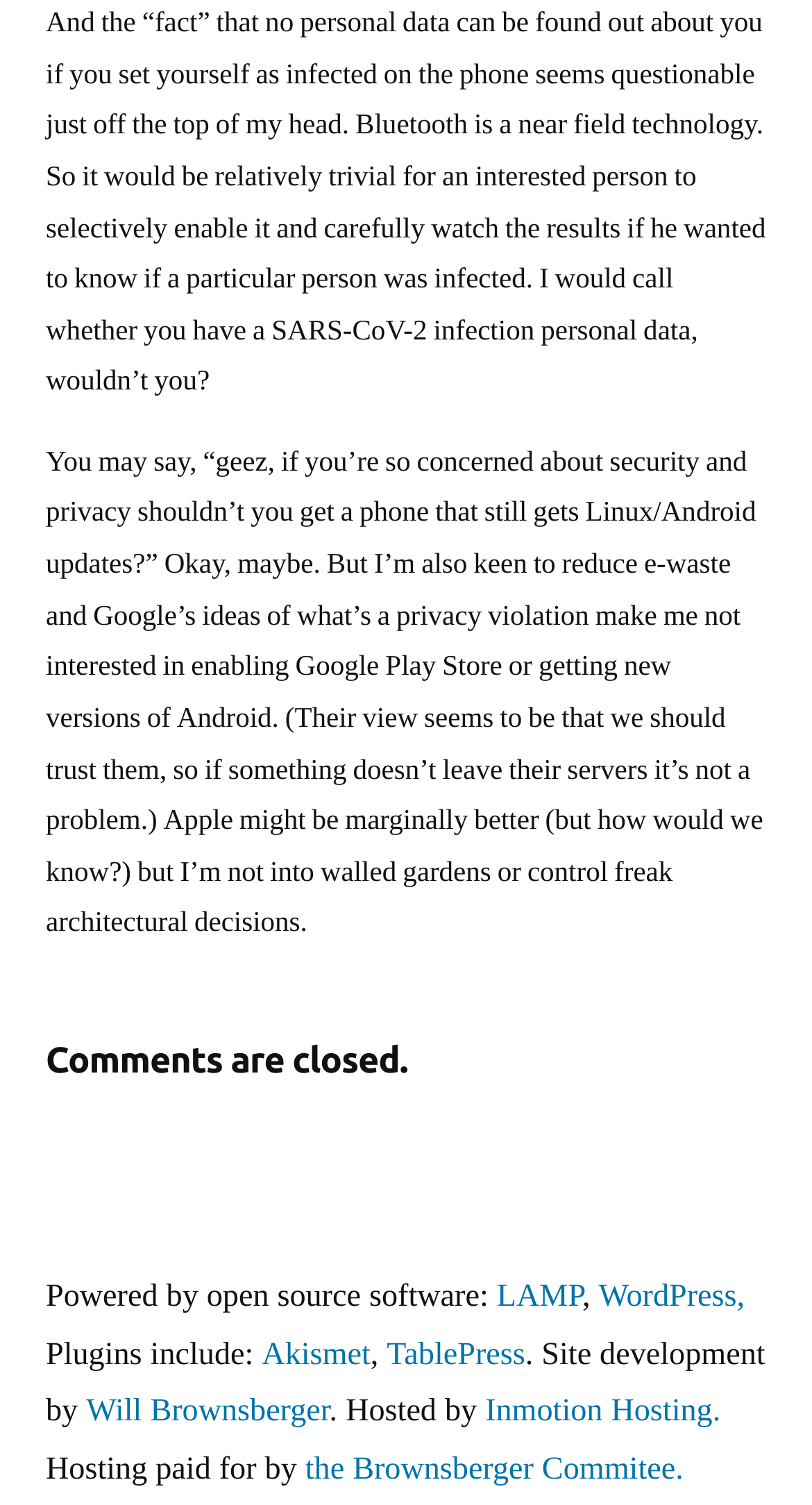Who developed this website?
Identify the answer in the screenshot and reply with a single word or phrase.

Will Brownsberger